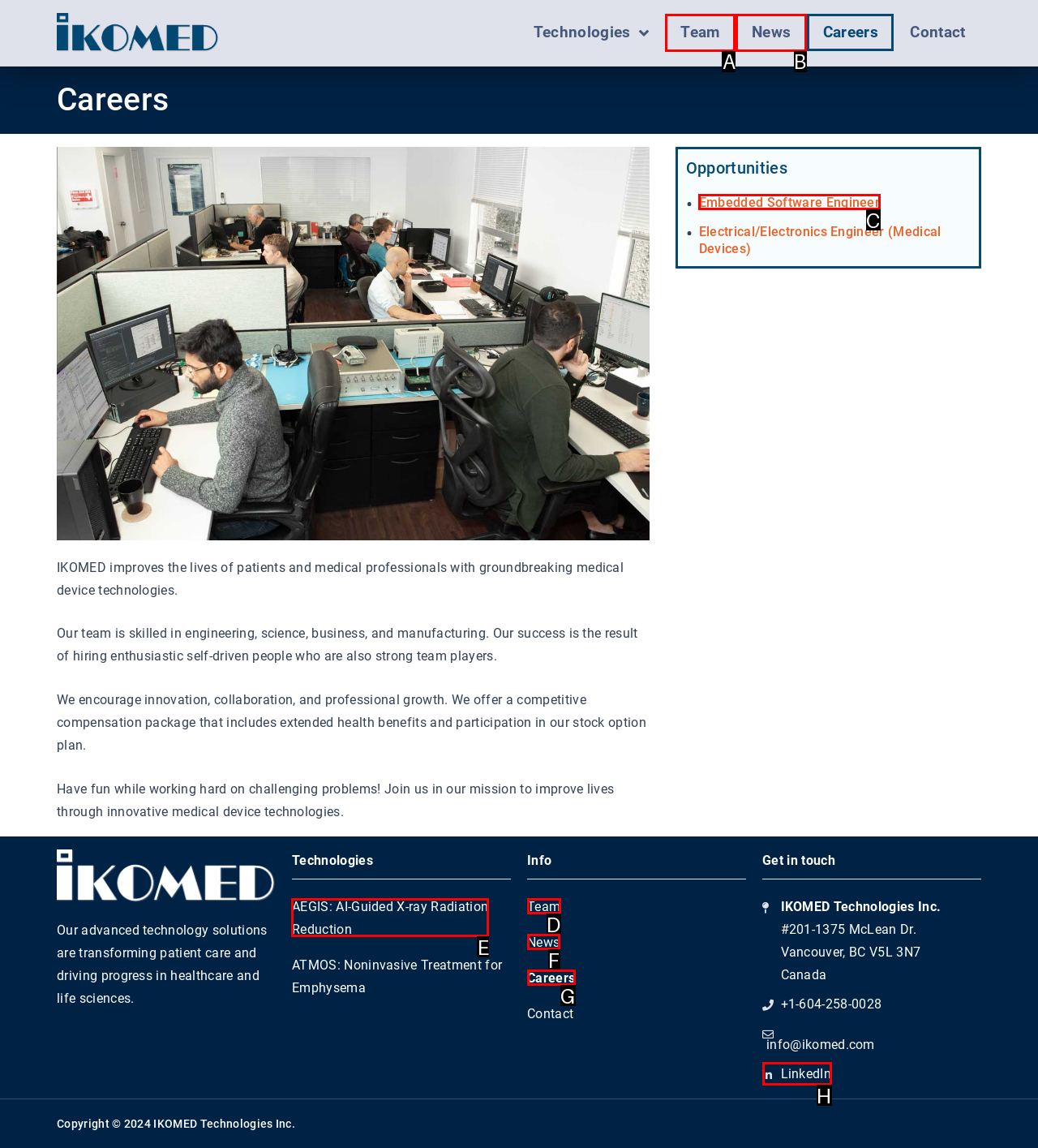Point out the correct UI element to click to carry out this instruction: Learn about AEGIS technology
Answer with the letter of the chosen option from the provided choices directly.

E